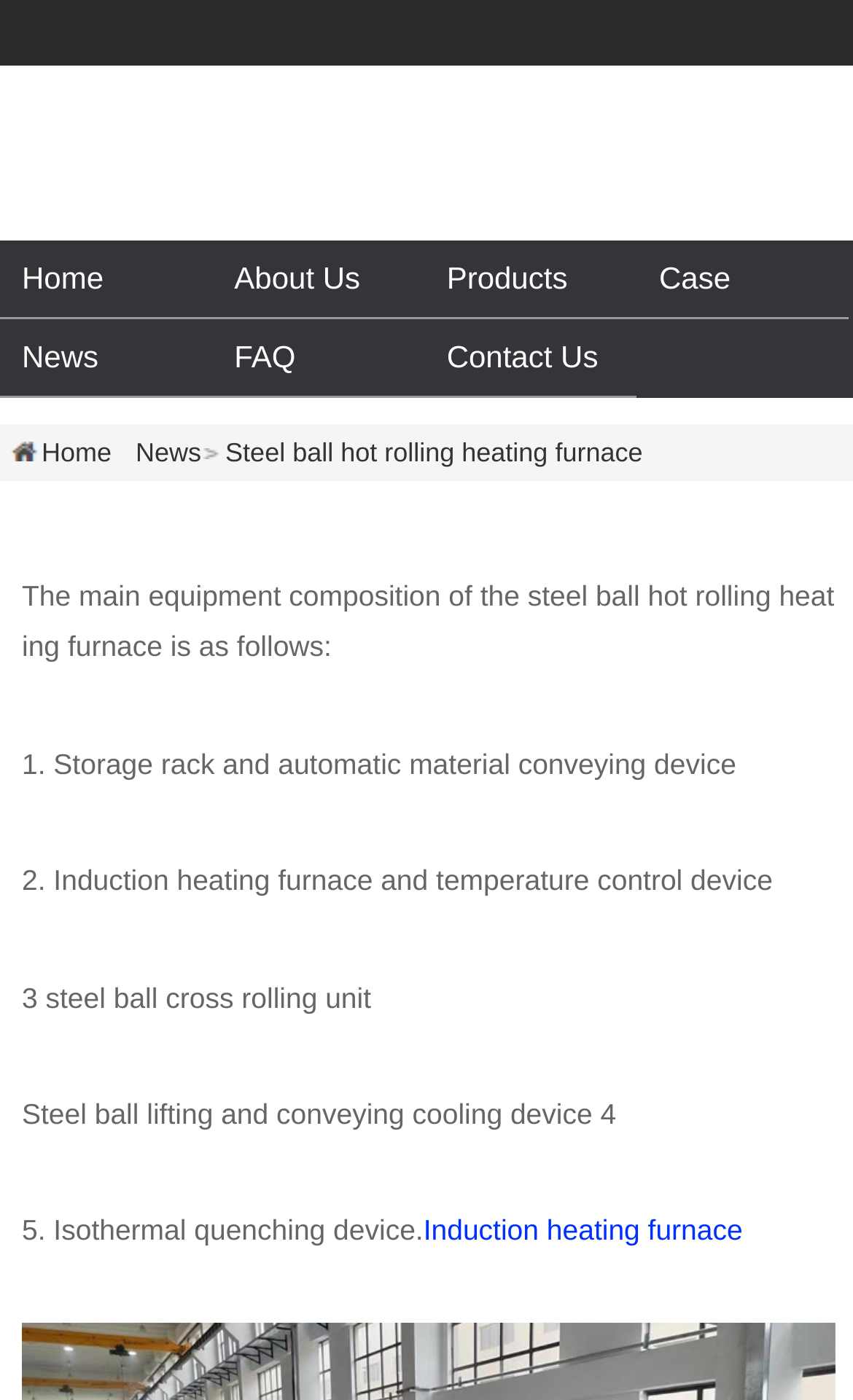Identify the bounding box coordinates for the element that needs to be clicked to fulfill this instruction: "contact us". Provide the coordinates in the format of four float numbers between 0 and 1: [left, top, right, bottom].

[0.498, 0.228, 0.747, 0.283]